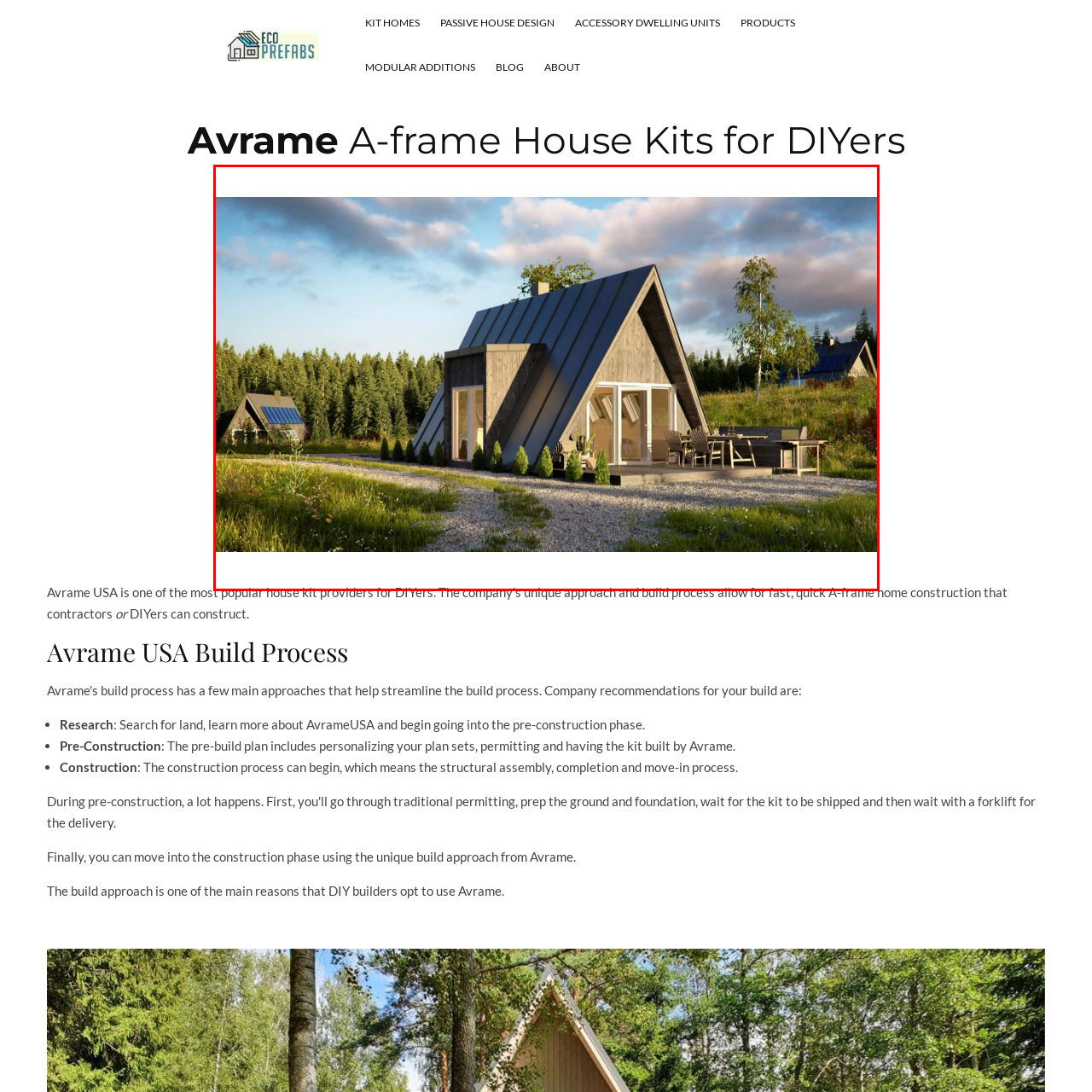Elaborate on the details of the image that is highlighted by the red boundary.

This image showcases a modern A-frame house, designed by Avrame for DIY enthusiasts. The house, featuring a striking angular roof and large glass windows, is situated in a picturesque, natural setting surrounded by lush greenery. The gravel pathway leads to an inviting porch area, where outdoor seating is arranged, emphasizing a blend of indoor and outdoor living. In the background, additional A-frame houses can be seen, each equipped with solar panels on their roofs, highlighting a commitment to sustainable living. The overall scene captures the essence of personal craftsmanship in home building, making it ideal for those looking to undertake a DIY project.